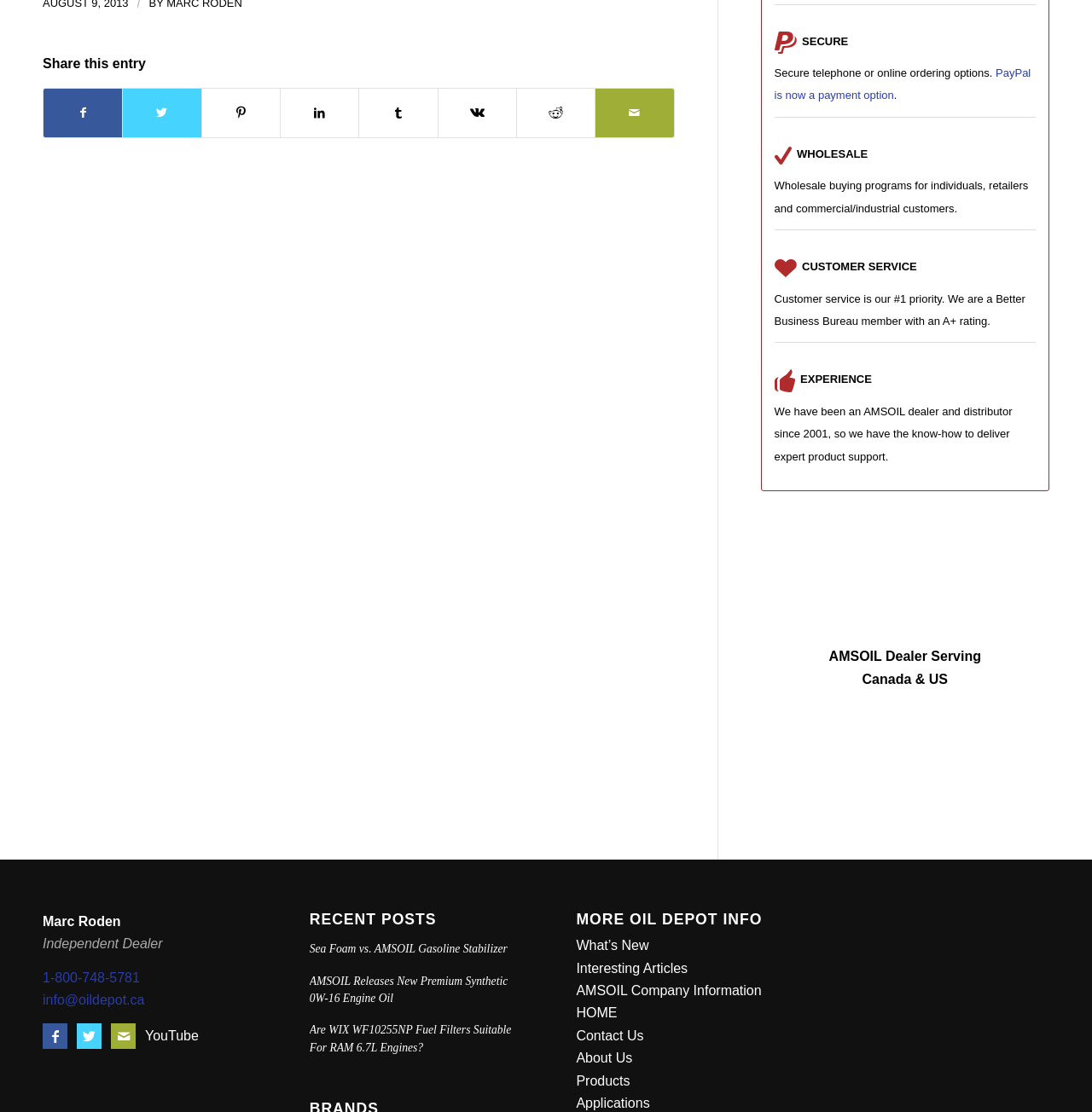Please locate the bounding box coordinates of the region I need to click to follow this instruction: "Go to the home page".

[0.528, 0.905, 0.565, 0.918]